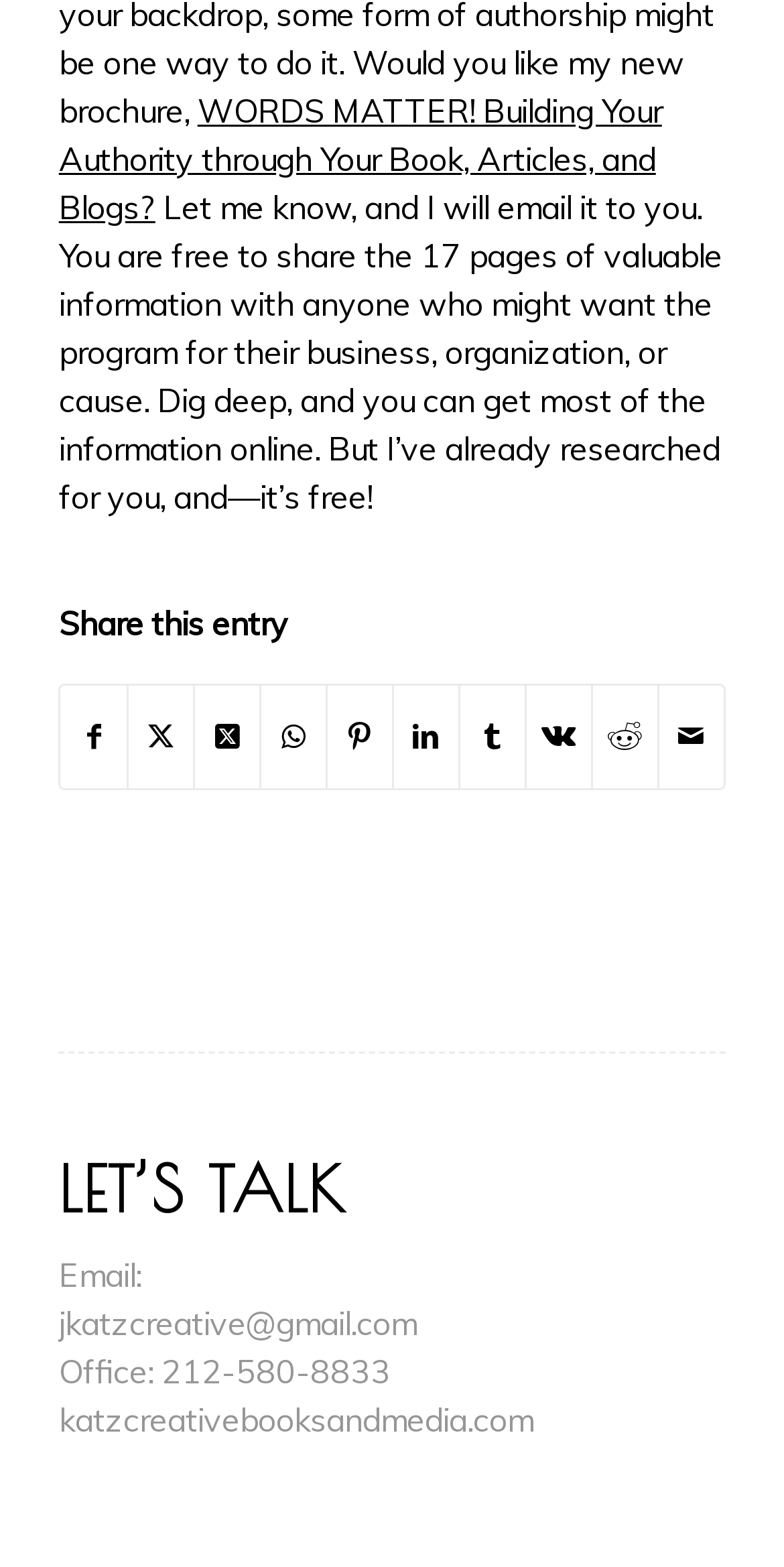Locate the bounding box coordinates of the region to be clicked to comply with the following instruction: "Click on Fixing Carbon". The coordinates must be four float numbers between 0 and 1, in the form [left, top, right, bottom].

None